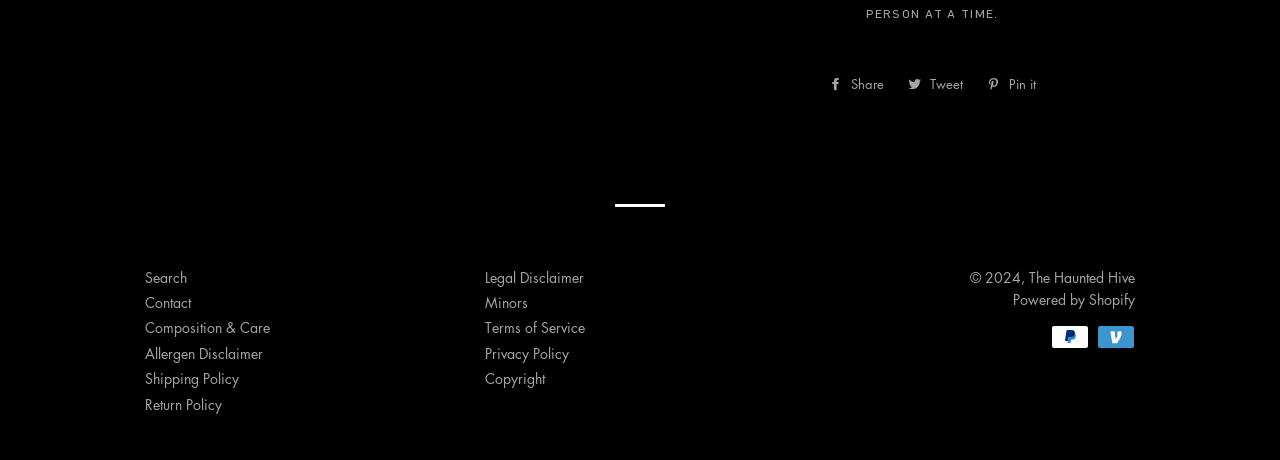Provide the bounding box coordinates, formatted as (top-left x, top-left y, bottom-right x, bottom-right y), with all values being floating point numbers between 0 and 1. Identify the bounding box of the UI element that matches the description: The Haunted Hive

[0.804, 0.58, 0.887, 0.623]